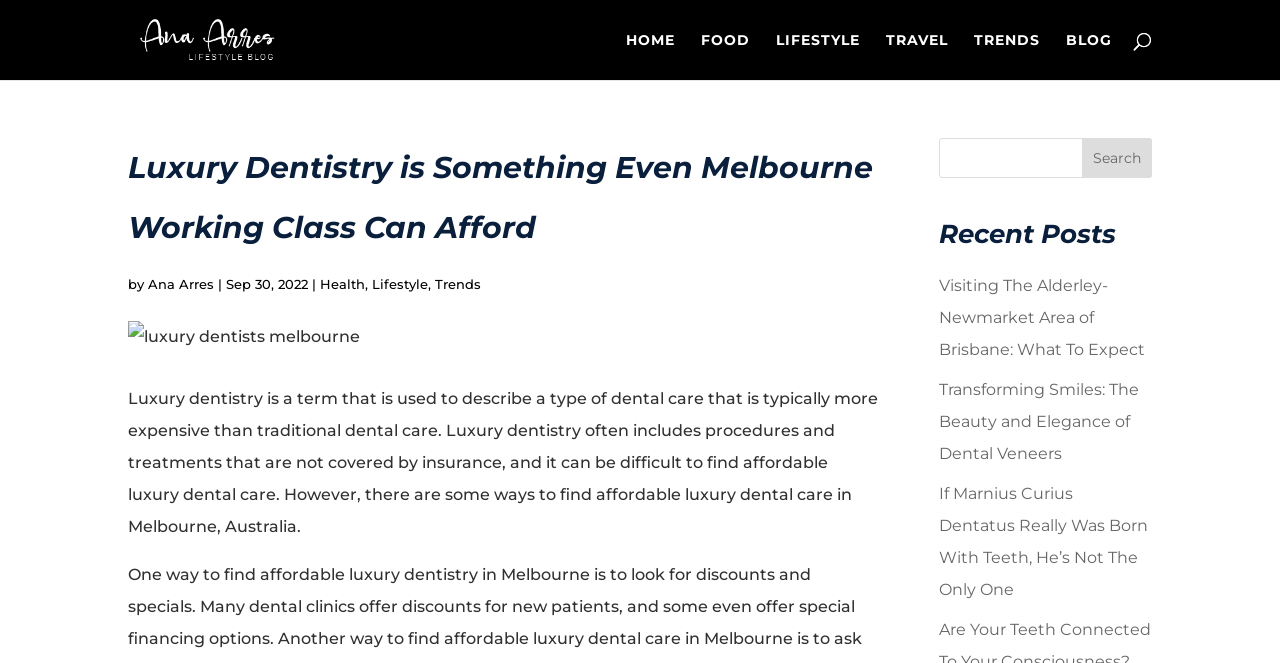Create a detailed summary of all the visual and textual information on the webpage.

This webpage is about luxury dentistry, specifically discussing how it can be affordable even for the working class in Melbourne. At the top left, there is a link to the author's profile, Ana Arres, accompanied by a small image of her. Below this, there is a navigation menu with links to different sections of the website, including HOME, FOOD, LIFESTYLE, TRAVEL, TRENDS, and BLOG.

The main content of the page is divided into two sections. The first section has a heading that matches the title of the webpage, "Luxury Dentistry is Something Even Melbourne Working Class Can Afford". Below this heading, there is a subheading with the author's name, Ana Arres, and the date of publication, September 30, 2022. There are also links to related categories, including Health, Lifestyle, and Trends.

To the right of the subheading, there is an image related to luxury dentists in Melbourne. Below this, there is a block of text that explains what luxury dentistry is and how it can be difficult to find affordable options. However, it also mentions that there are ways to find affordable luxury dental care in Melbourne.

On the right side of the page, there is a search bar with a button labeled "Search". Below this, there is a section titled "Recent Posts" that lists three links to other articles on the website, including "Visiting The Alderley-Newmarket Area of Brisbane: What To Expect", "Transforming Smiles: The Beauty and Elegance of Dental Veneers", and "If Marnius Curius Dentatus Really Was Born With Teeth, He’s Not The Only One".